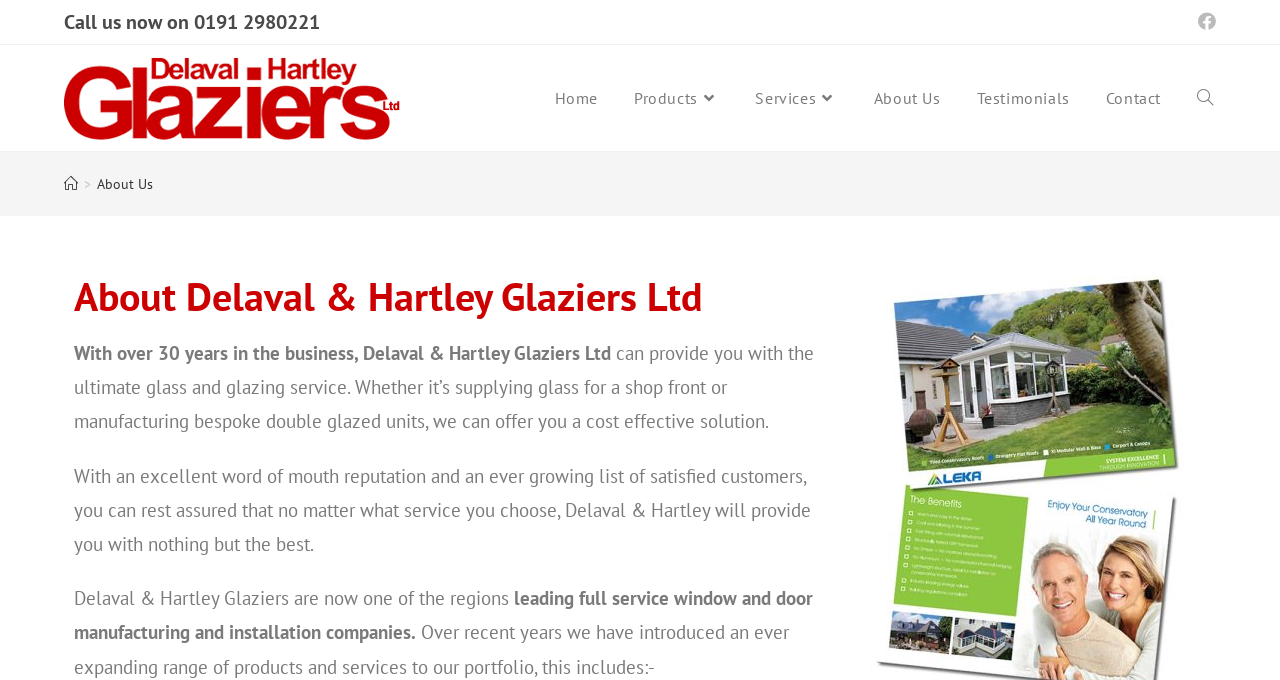Determine the bounding box coordinates for the area that needs to be clicked to fulfill this task: "Search the website". The coordinates must be given as four float numbers between 0 and 1, i.e., [left, top, right, bottom].

[0.921, 0.066, 0.962, 0.222]